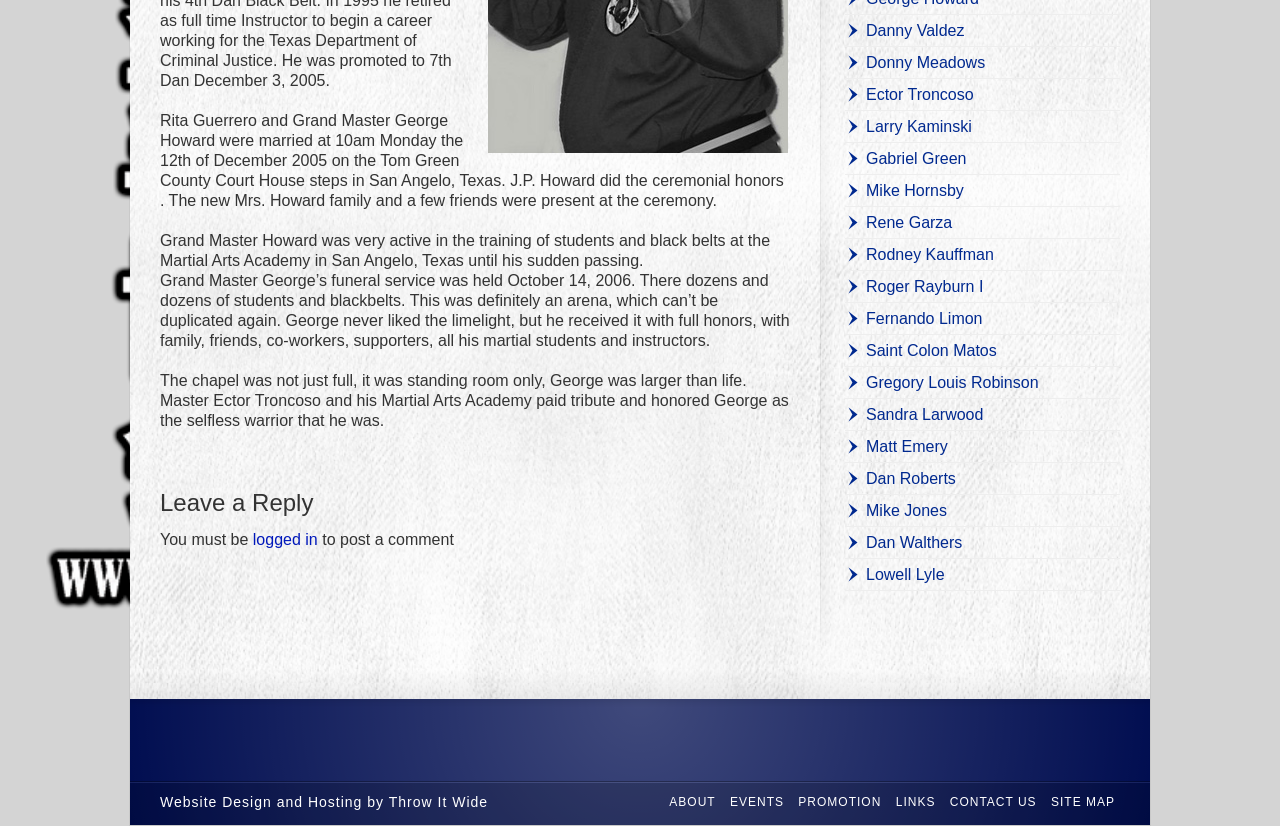Extract the bounding box coordinates for the UI element described by the text: "Links". The coordinates should be in the form of [left, top, right, bottom] with values between 0 and 1.

[0.696, 0.963, 0.735, 0.98]